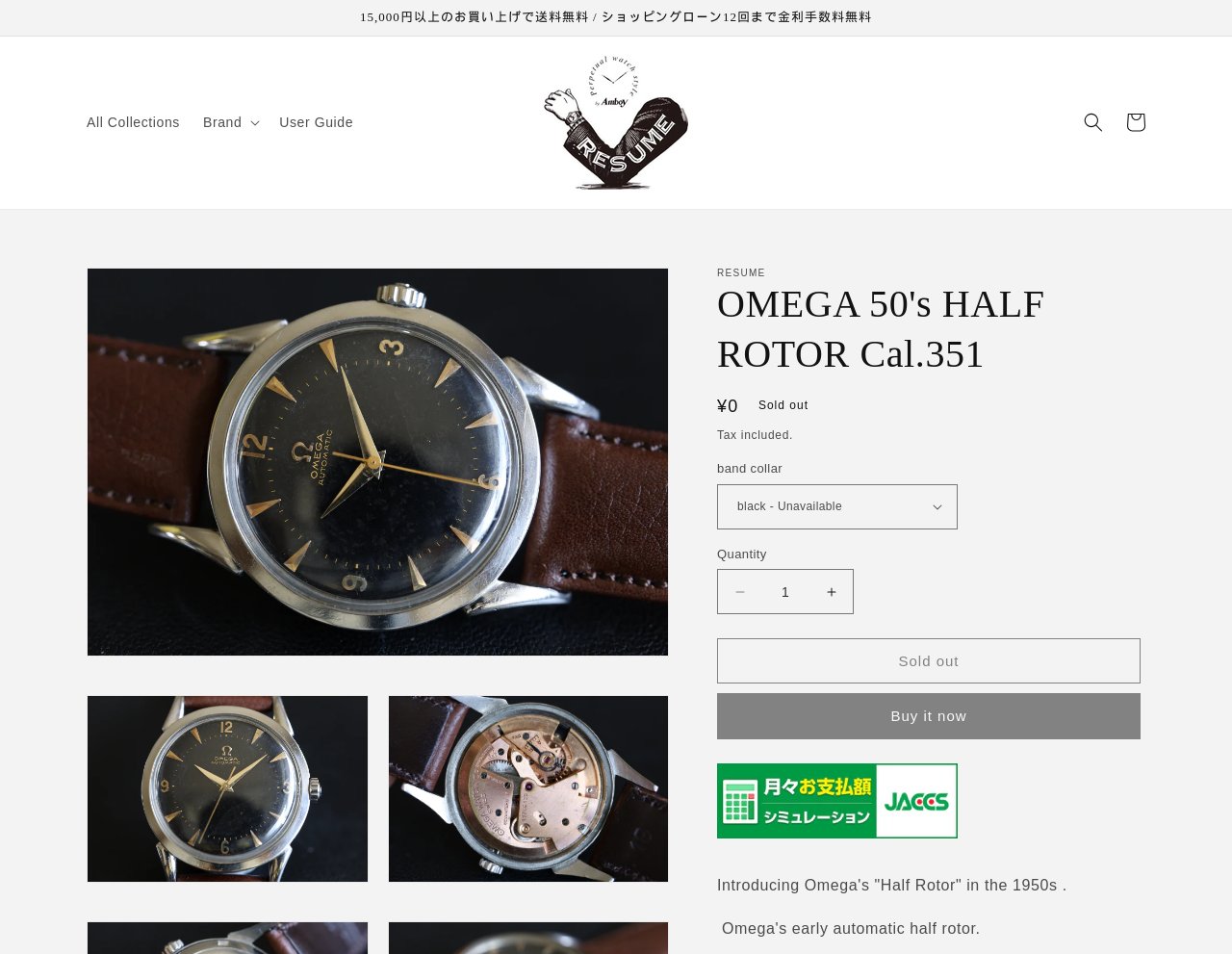Determine the bounding box coordinates of the section to be clicked to follow the instruction: "View the user guide". The coordinates should be given as four float numbers between 0 and 1, formatted as [left, top, right, bottom].

[0.217, 0.107, 0.296, 0.15]